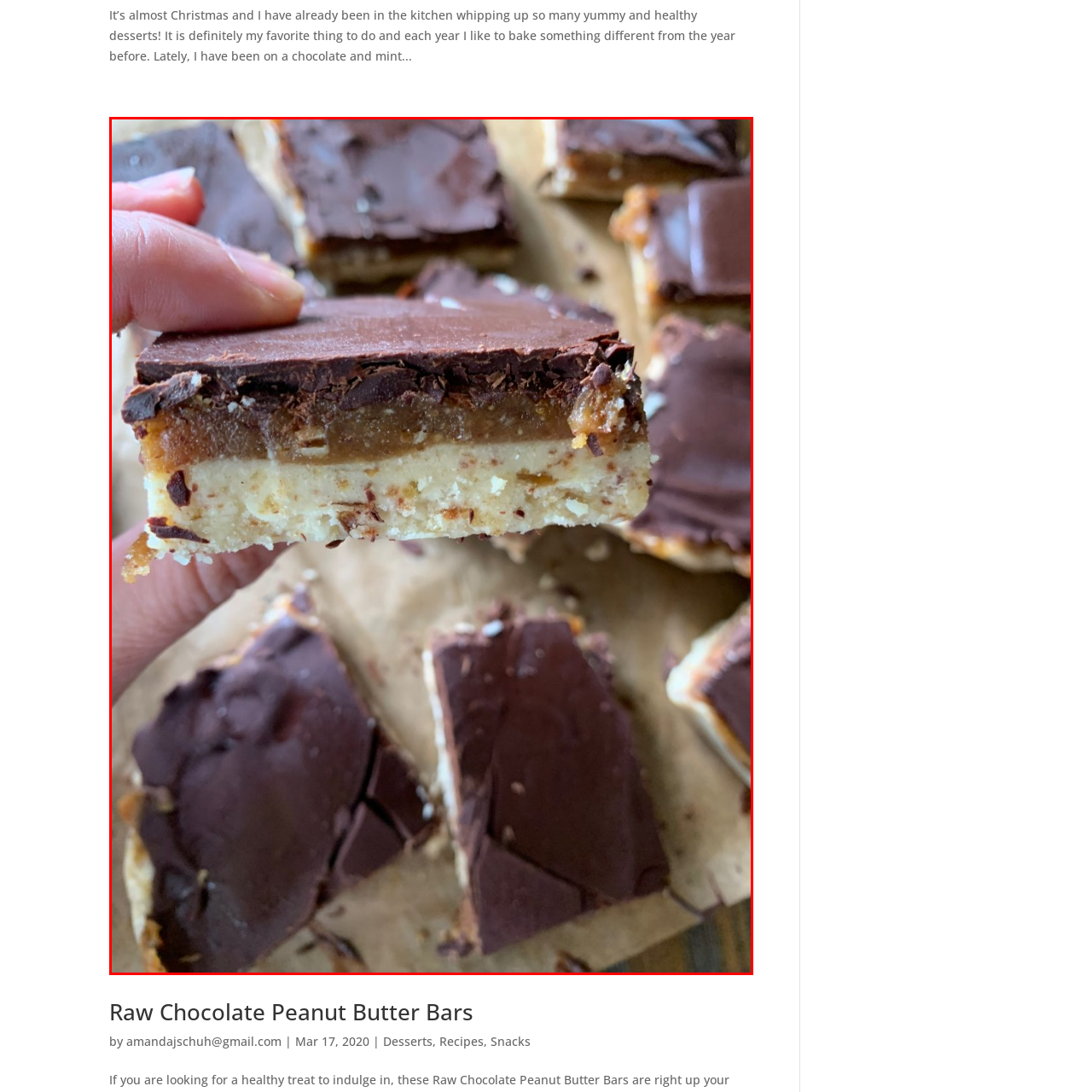What is the texture of the base layer?
Pay attention to the image outlined by the red bounding box and provide a thorough explanation in your answer, using clues from the image.

The caption explicitly describes the base layer as 'crumbly' and 'nutty', which suggests a texture that is rough and fragmented, similar to crumbs.